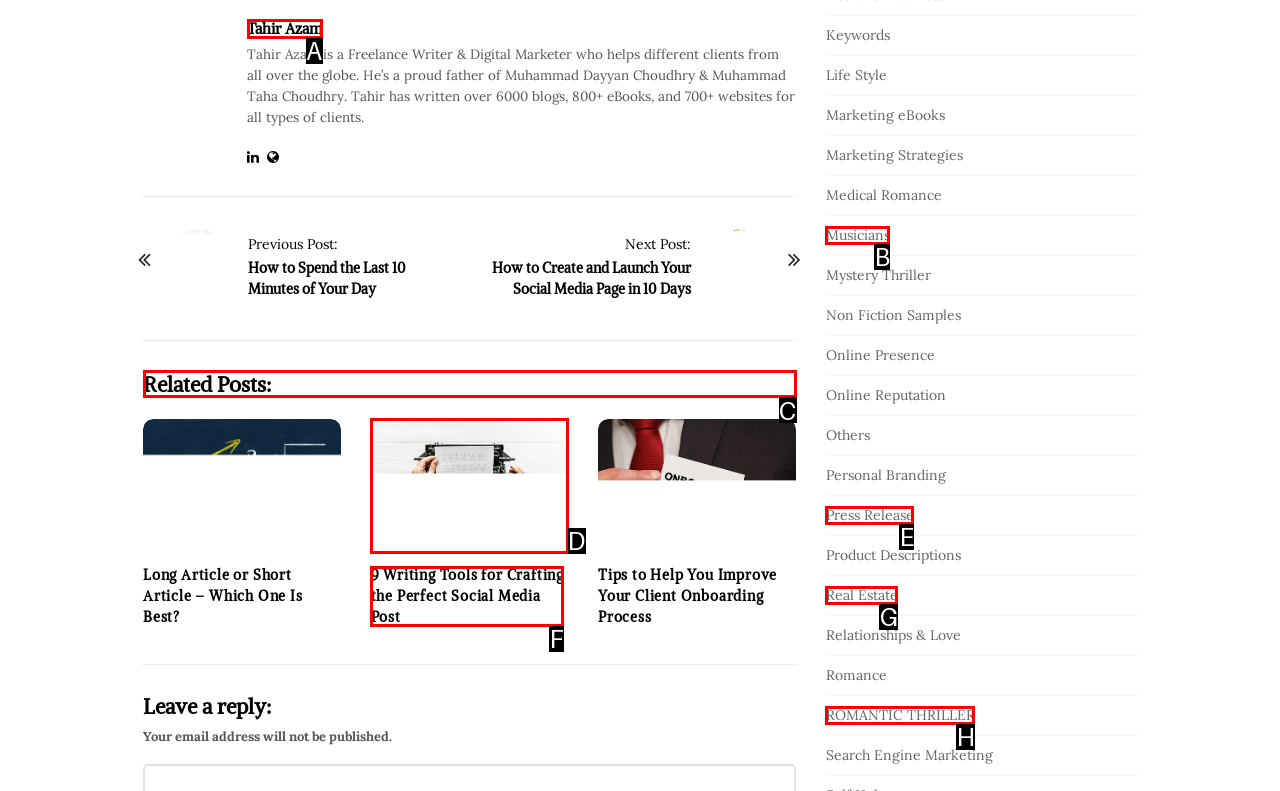Which option should be clicked to execute the task: Explore related posts?
Reply with the letter of the chosen option.

C